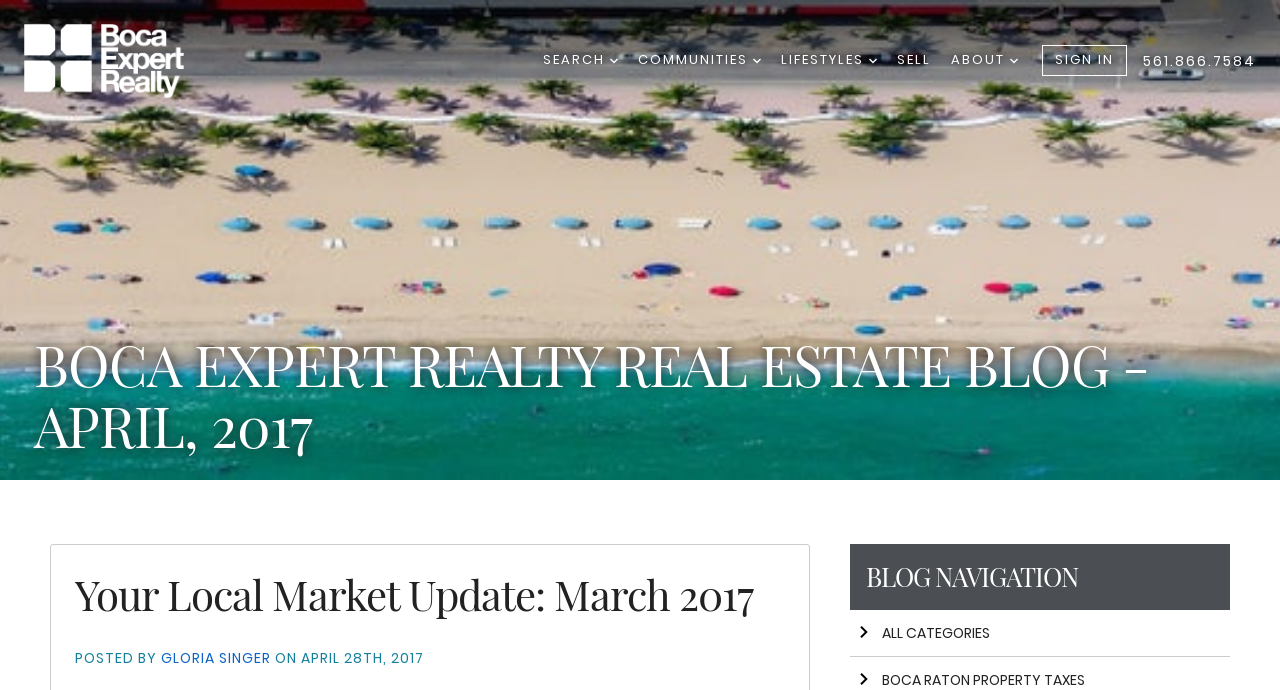Highlight the bounding box of the UI element that corresponds to this description: "Sign In".

[0.814, 0.066, 0.88, 0.111]